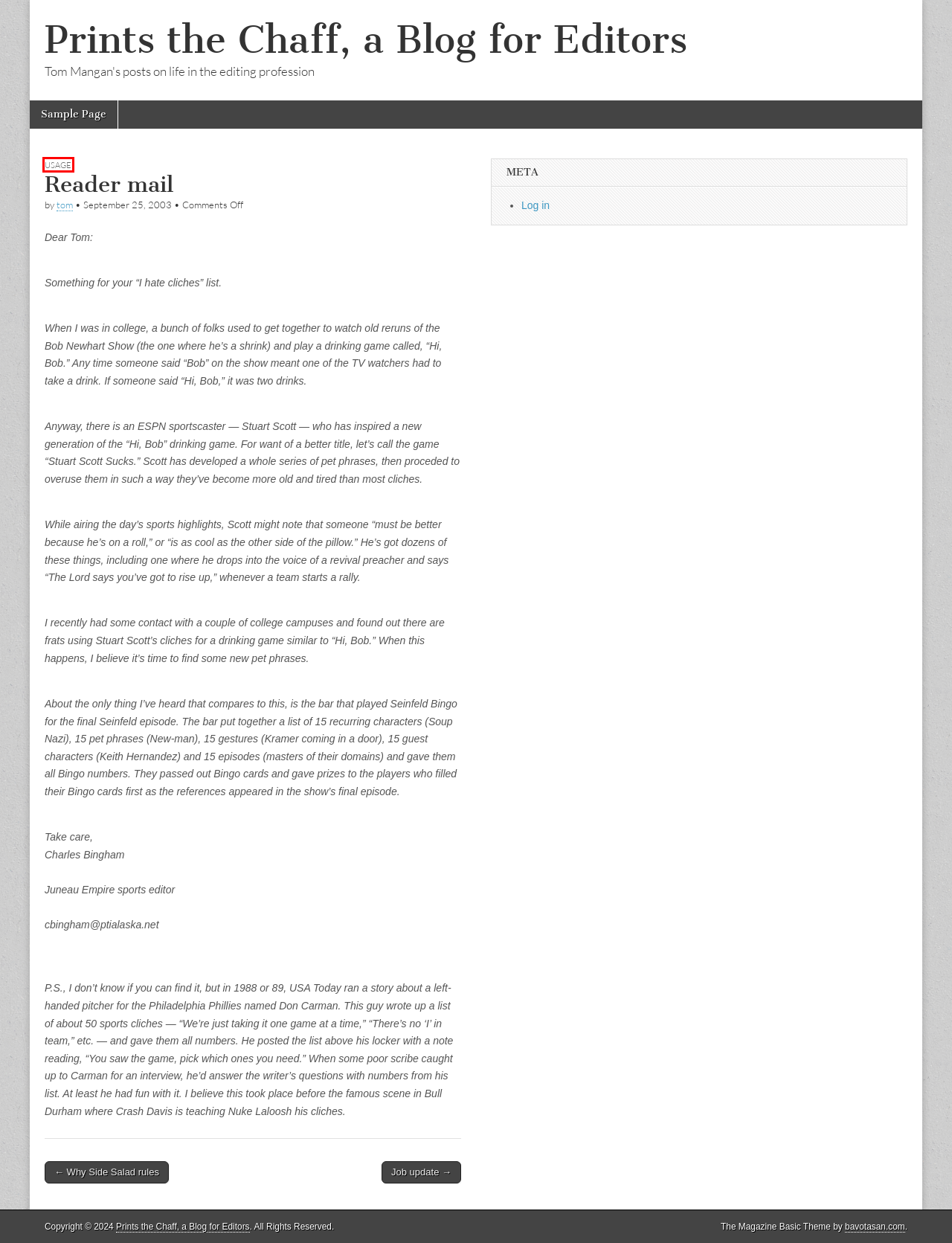You have a screenshot showing a webpage with a red bounding box around a UI element. Choose the webpage description that best matches the new page after clicking the highlighted element. Here are the options:
A. Why Side Salad rules – Prints the Chaff, a Blog for Editors
B. tom – Prints the Chaff, a Blog for Editors
C. Prints the Chaff, a Blog for Editors – Tom Mangan's posts on life in the editing profession
D. Themes by bavotasan.com • Premium WordPress themes
E. Usage – Prints the Chaff, a Blog for Editors
F. Sample Page – Prints the Chaff, a Blog for Editors
G. Job update – Prints the Chaff, a Blog for Editors
H. Log In ‹ Prints the Chaff, a Blog for Editors — WordPress

E